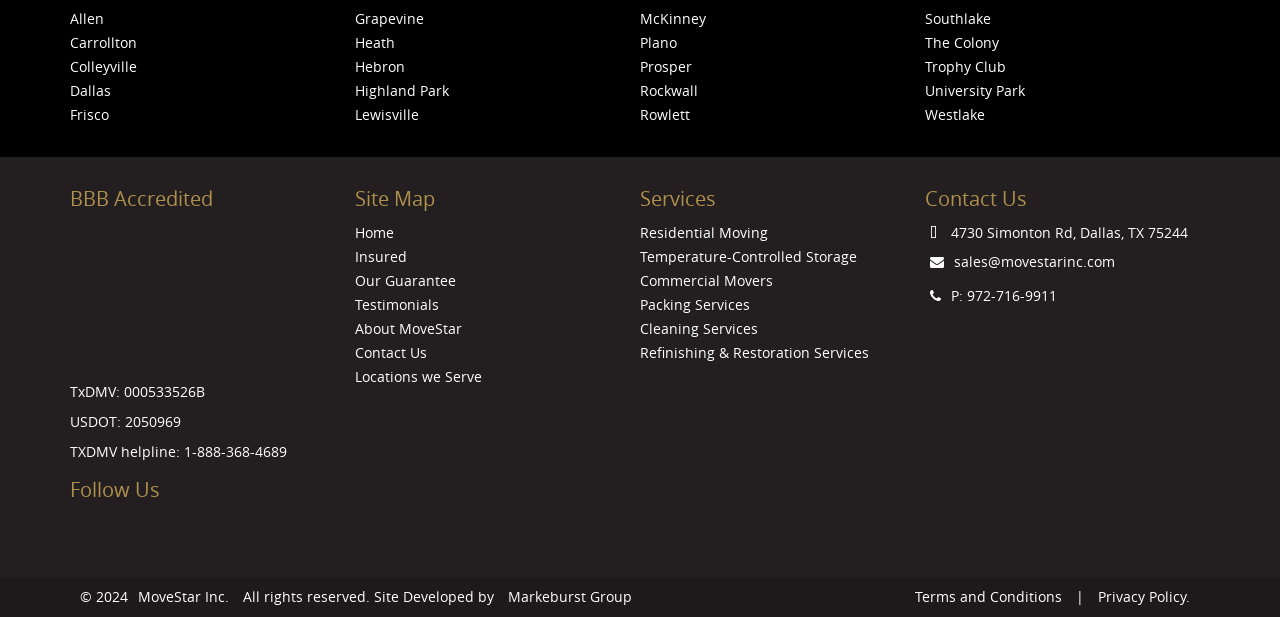Provide the bounding box coordinates in the format (top-left x, top-left y, bottom-right x, bottom-right y). All values are floating point numbers between 0 and 1. Determine the bounding box coordinate of the UI element described as: parent_node: TxDMV: 000533526B aria-label="Review Us"

[0.055, 0.47, 0.113, 0.501]